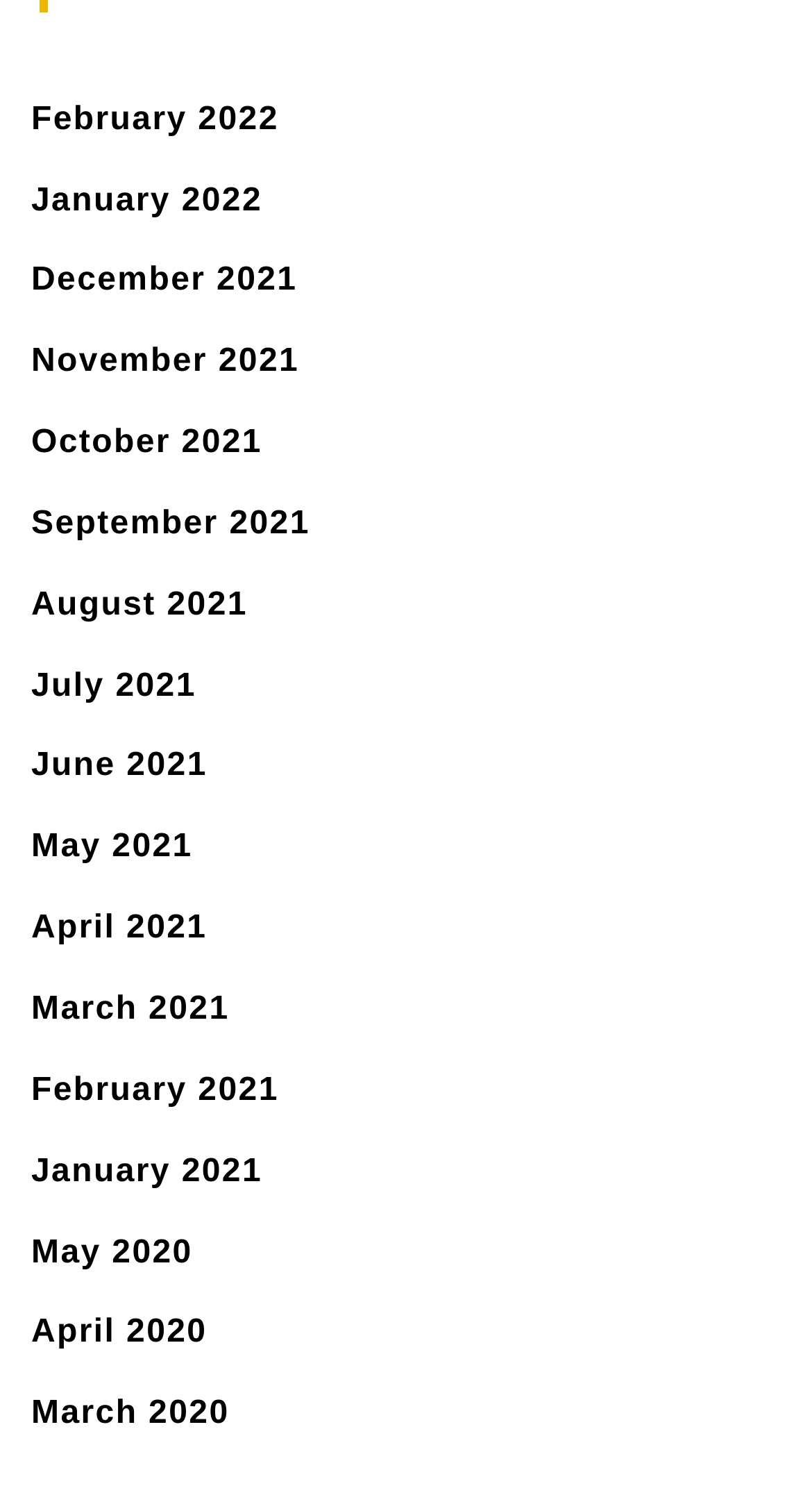Locate the bounding box coordinates of the area where you should click to accomplish the instruction: "Click the 'New to Beestat and Have Questions' topic link".

None